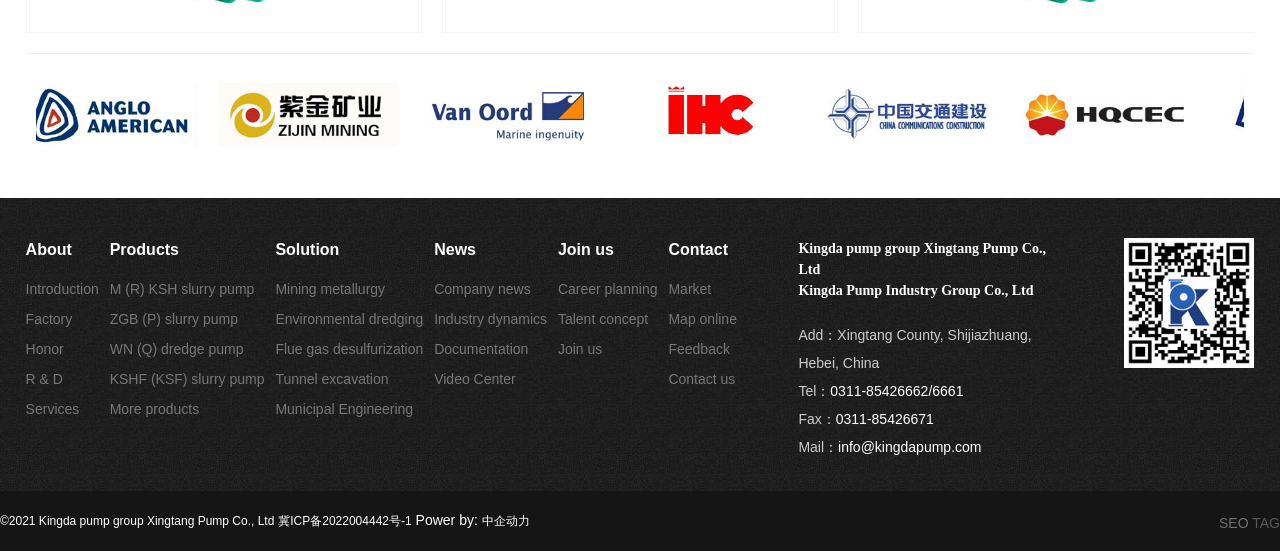Identify the bounding box coordinates of the element to click to follow this instruction: 'Learn more about the 'Mining metallurgy' solution'. Ensure the coordinates are four float values between 0 and 1, provided as [left, top, right, bottom].

[0.215, 0.497, 0.331, 0.551]